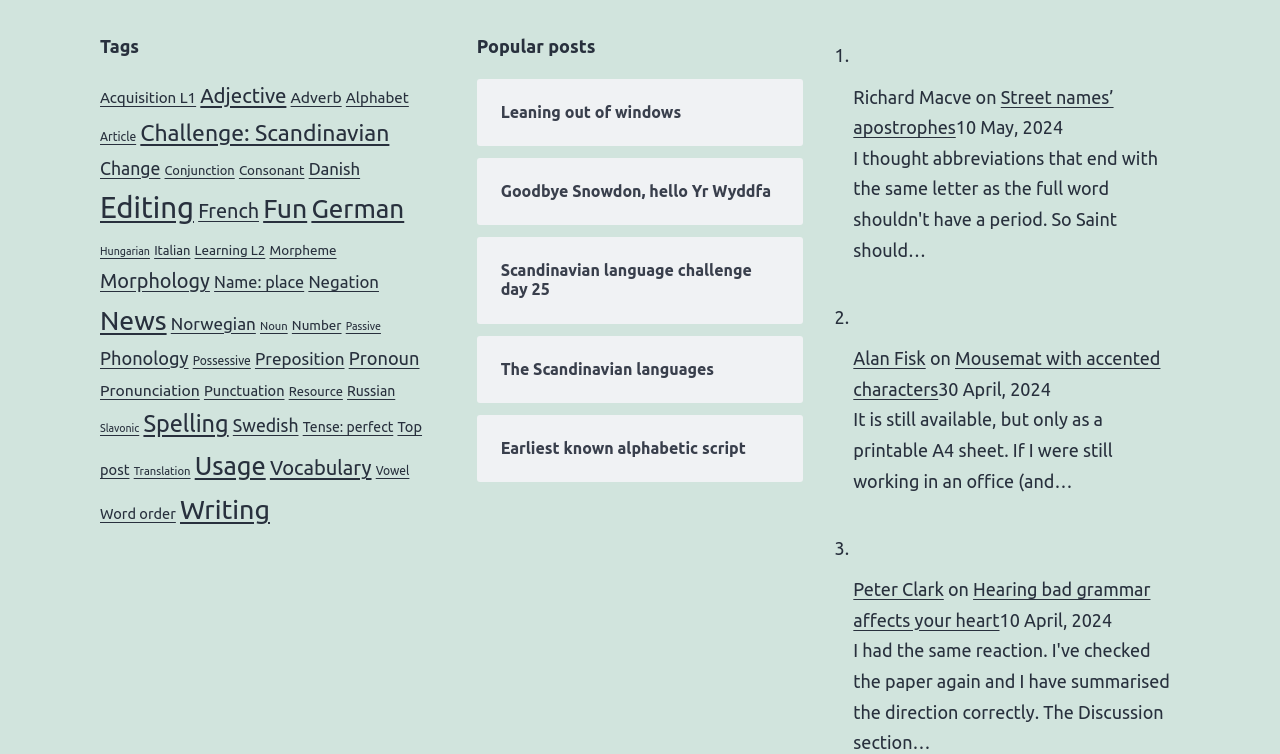How many tags are available?
Could you give a comprehensive explanation in response to this question?

I counted the number of links under the 'Tags' navigation section, which are 43.